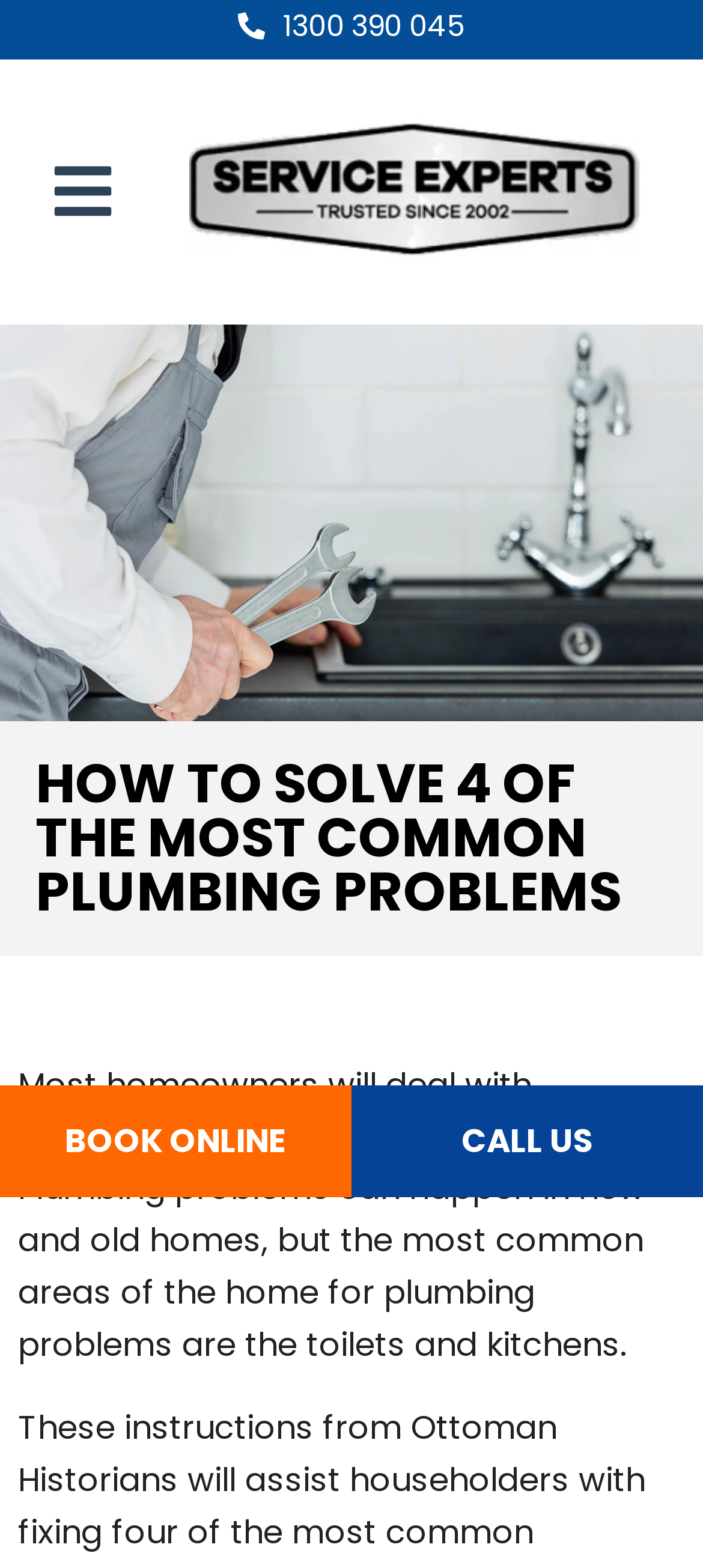What is the topic of the webpage?
Please respond to the question thoroughly and include all relevant details.

I inferred the topic of the webpage by reading the static text element with the content 'Most homeowners will deal with plumbing problems at some stage...'. This text is located at the top of the page and sets the context for the rest of the content. Additionally, the main heading of the webpage is 'HOW TO SOLVE 4 OF THE MOST COMMON PLUMBING PROBLEMS', which further supports the topic of plumbing problems.